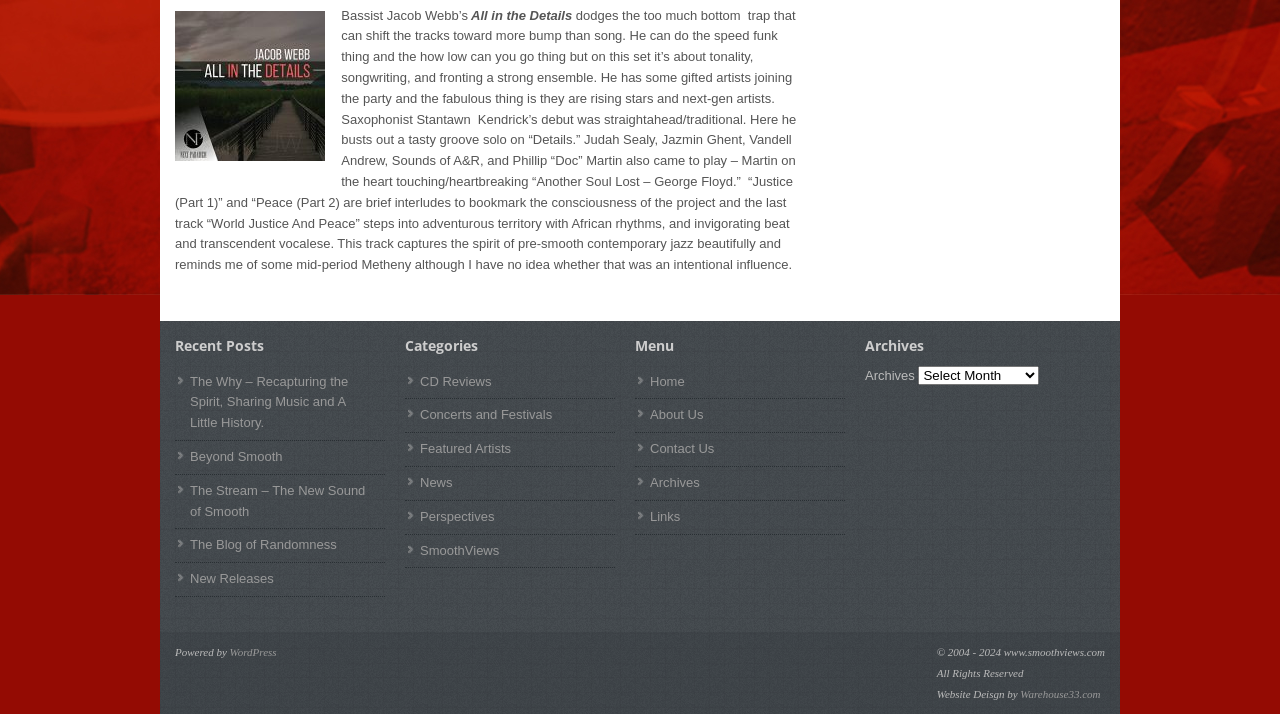Given the element description, predict the bounding box coordinates in the format (top-left x, top-left y, bottom-right x, bottom-right y), using floating point numbers between 0 and 1: The Blog of Randomness

[0.148, 0.753, 0.263, 0.774]